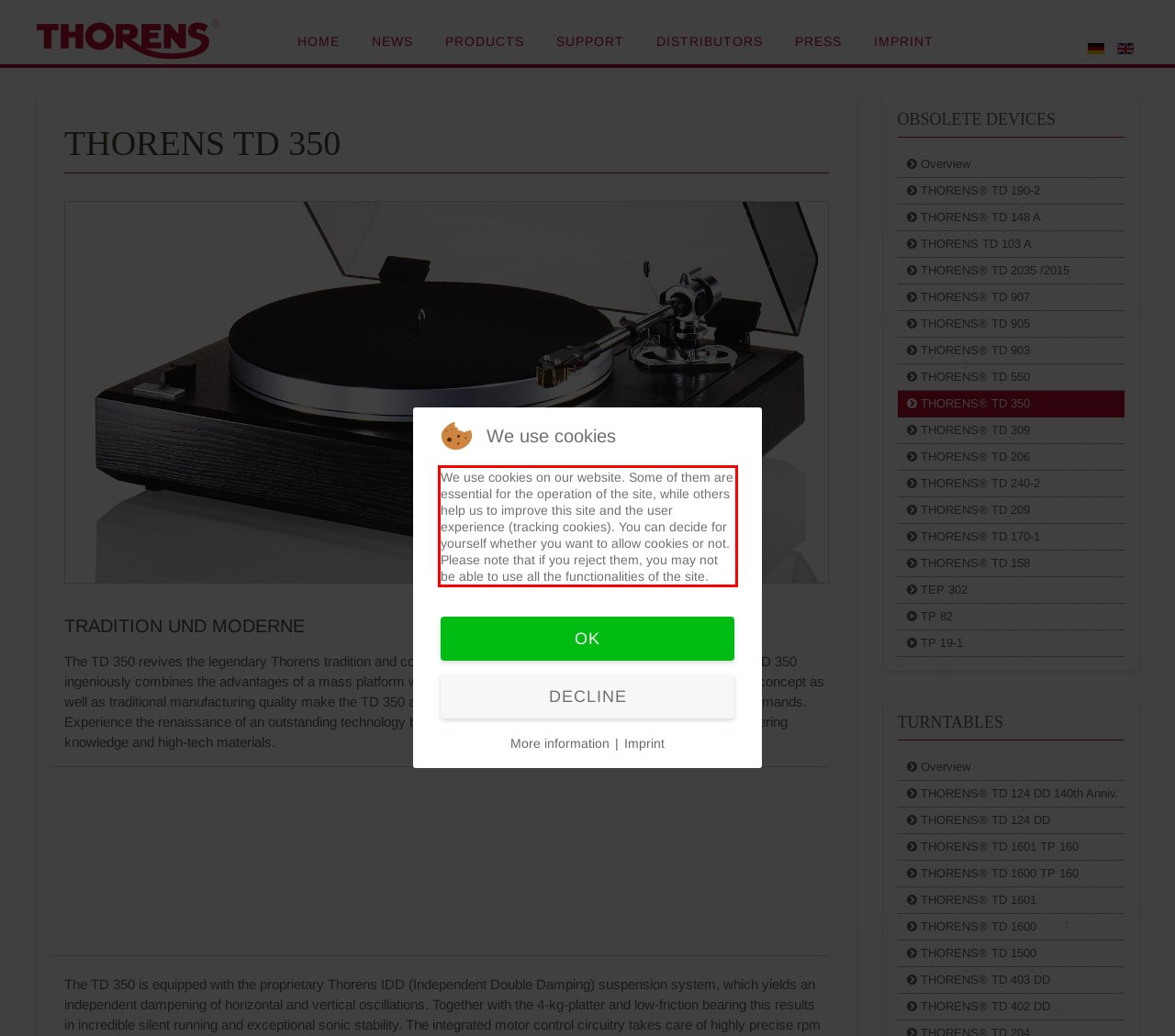Identify the text inside the red bounding box on the provided webpage screenshot by performing OCR.

We use cookies on our website. Some of them are essential for the operation of the site, while others help us to improve this site and the user experience (tracking cookies). You can decide for yourself whether you want to allow cookies or not. Please note that if you reject them, you may not be able to use all the functionalities of the site.